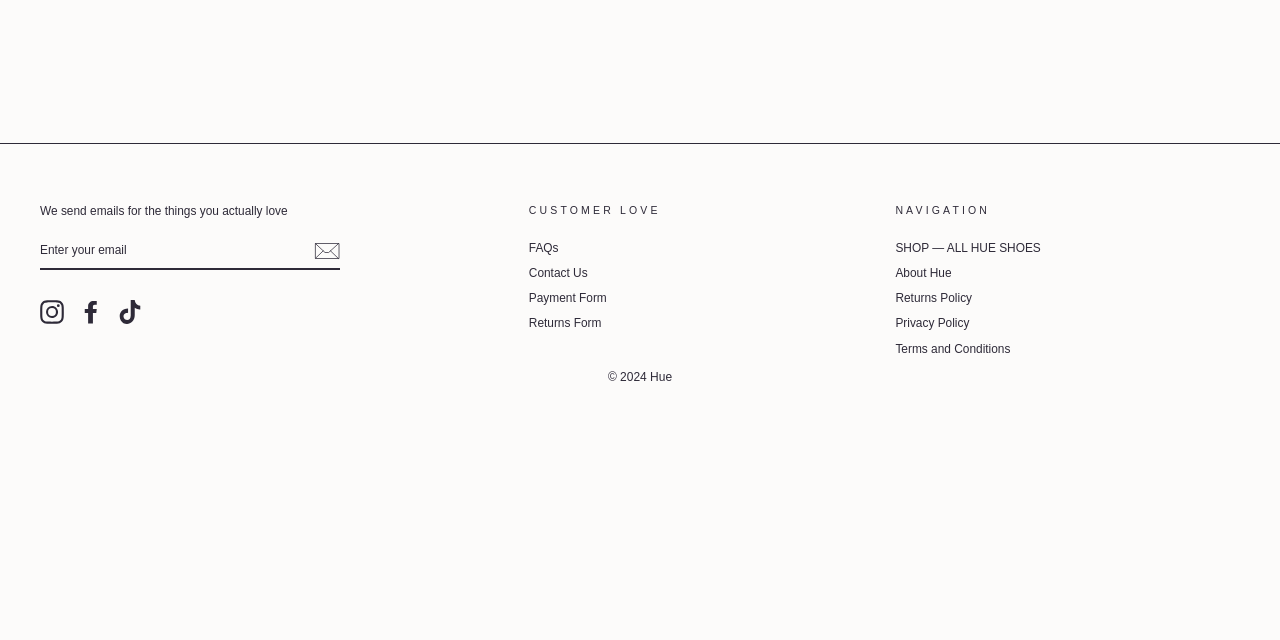Locate the UI element that matches the description TikTok in the webpage screenshot. Return the bounding box coordinates in the format (top-left x, top-left y, bottom-right x, bottom-right y), with values ranging from 0 to 1.

[0.092, 0.468, 0.111, 0.506]